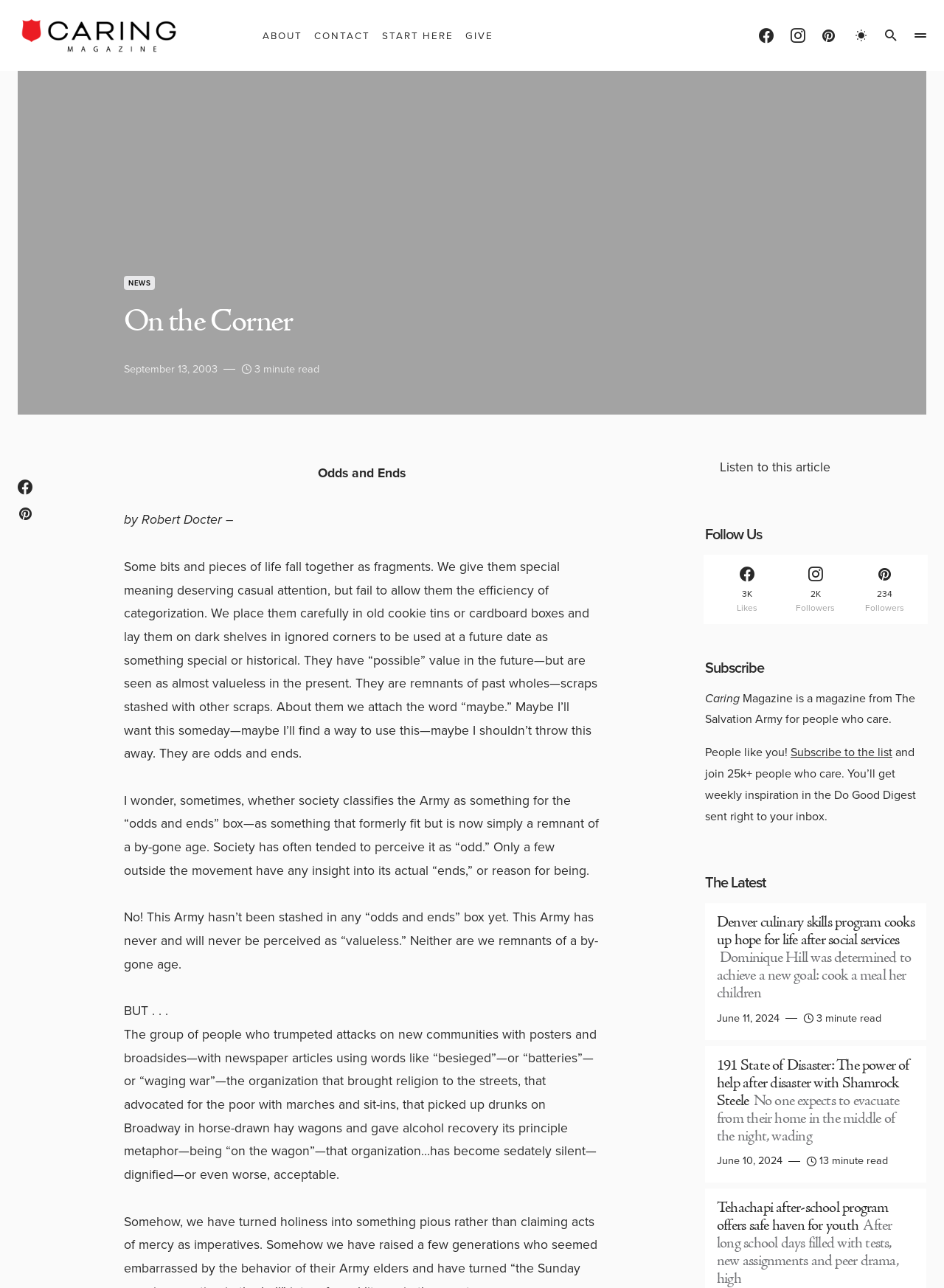Specify the bounding box coordinates of the area that needs to be clicked to achieve the following instruction: "Listen to this article".

[0.762, 0.355, 0.88, 0.37]